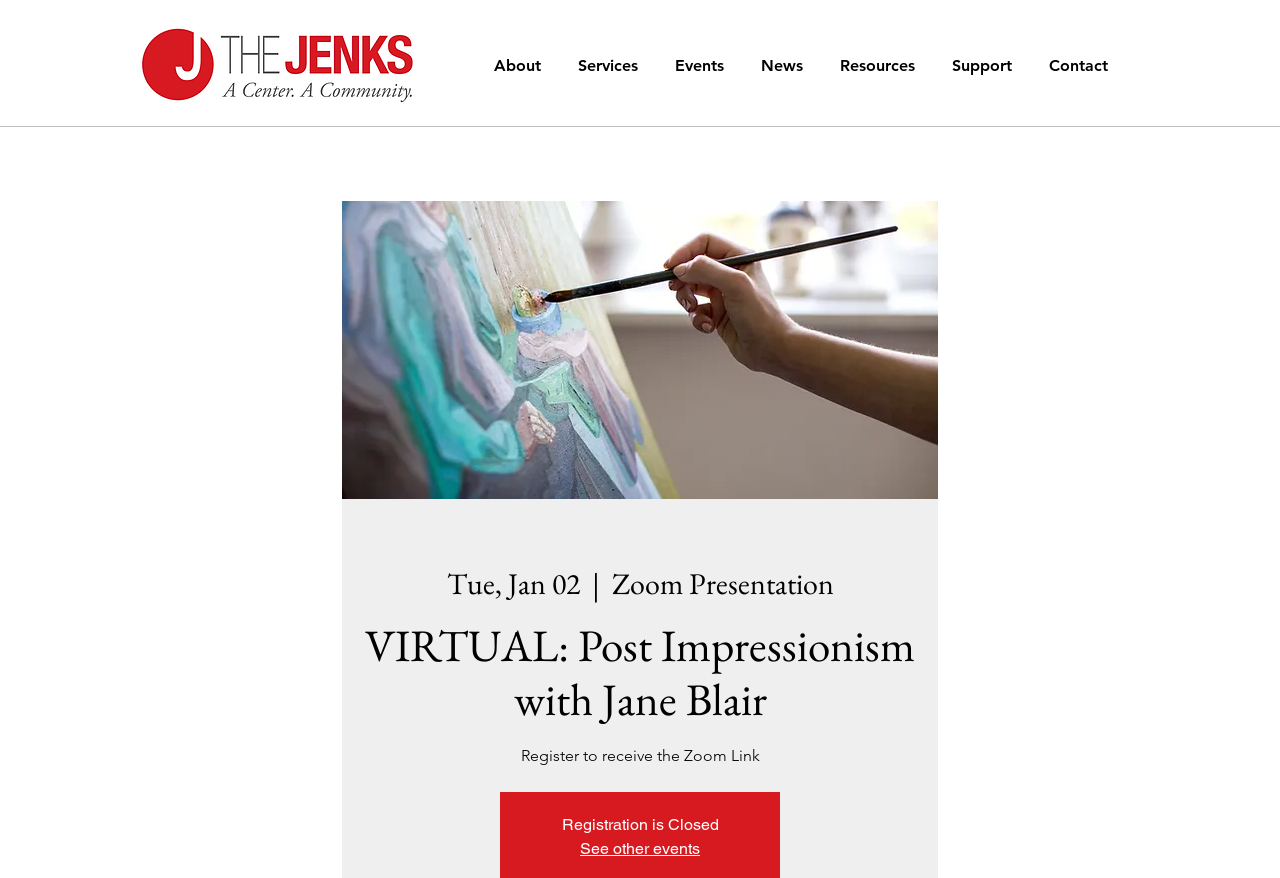What are the navigation menu items?
Answer the question based on the image using a single word or a brief phrase.

About, Services, Events, News, Resources, Support, Contact